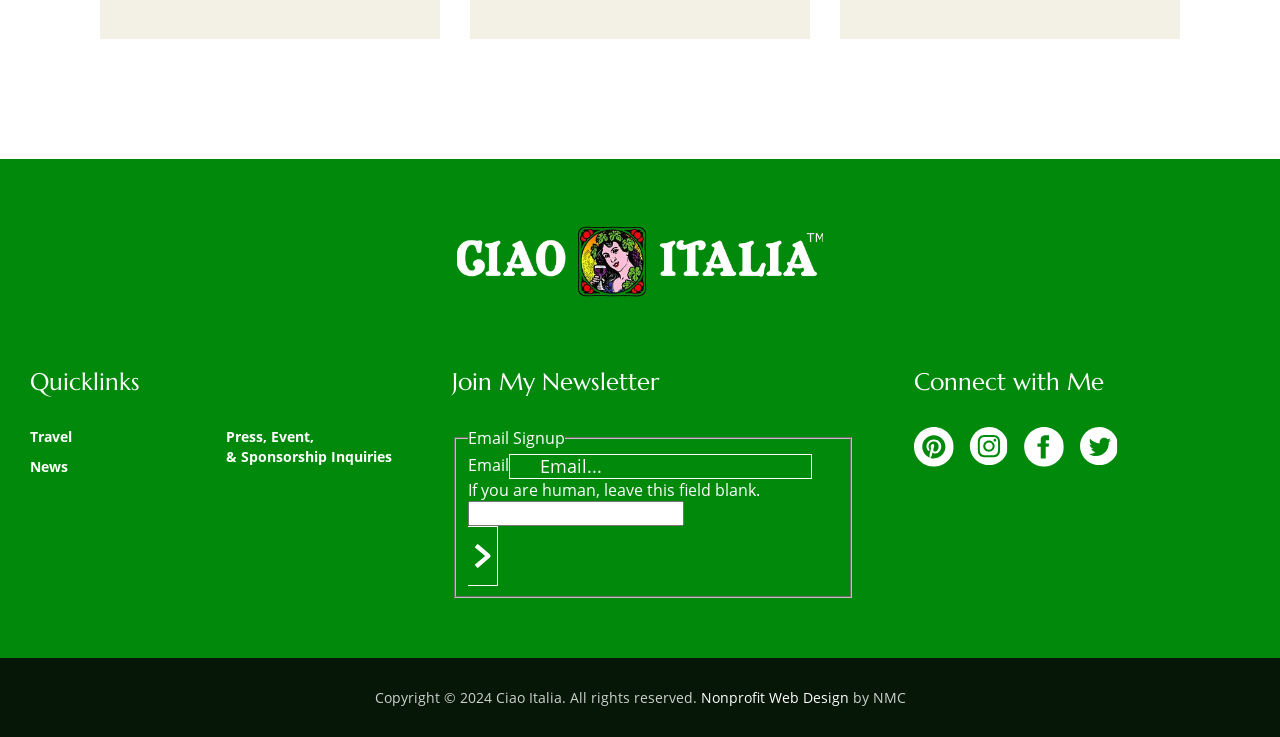Could you locate the bounding box coordinates for the section that should be clicked to accomplish this task: "Click on the 'Travel' link".

[0.023, 0.579, 0.056, 0.605]